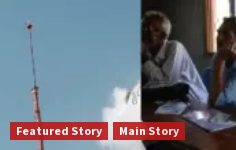Craft a descriptive caption that covers all aspects of the image.

The image depicts a tower with structures at its top, likely related to climate monitoring or lightning protection, symbolizing ongoing efforts to address climate change in the region. In the background, a group of individuals is seen engaged in a discussion, highlighting community involvement. Below the image, two prominent links are displayed: "Featured Story" and "Main Story," directing viewers to related articles. The context suggests a focus on innovative solutions and local engagement in the face of environmental challenges, particularly in light of recent initiatives like the installation of lightning arrestors in Thar villages.